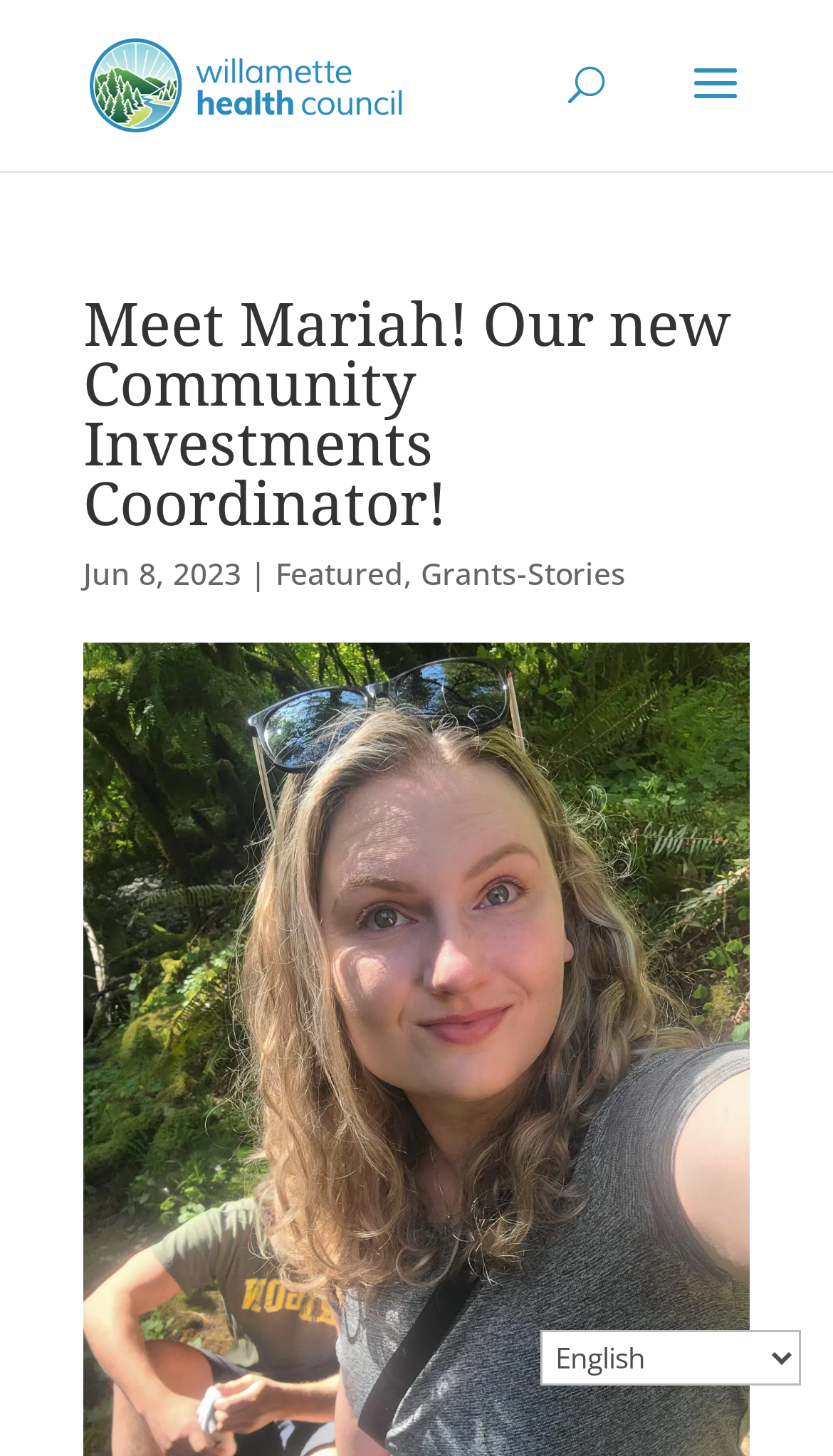How many links are there in the top section?
Look at the image and provide a short answer using one word or a phrase.

3